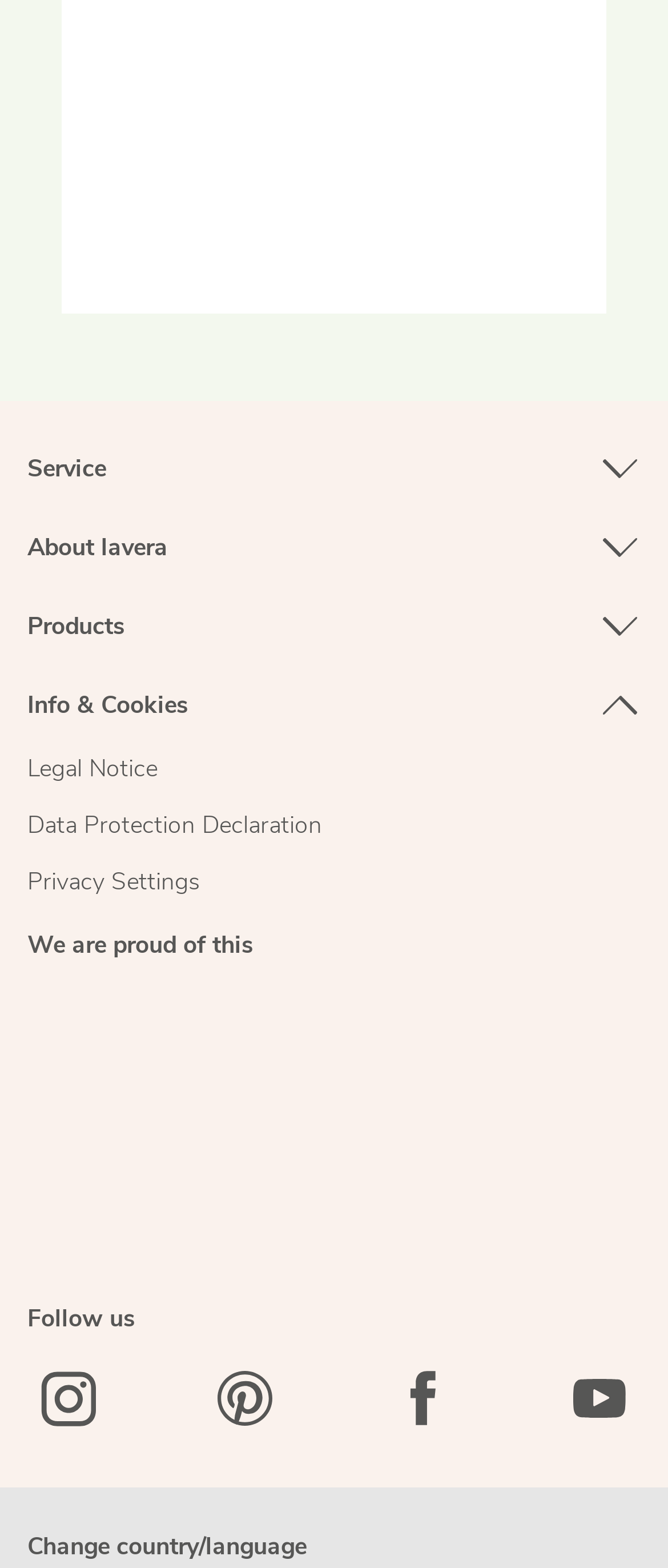What is the first item in the footer?
Look at the image and answer the question with a single word or phrase.

Service